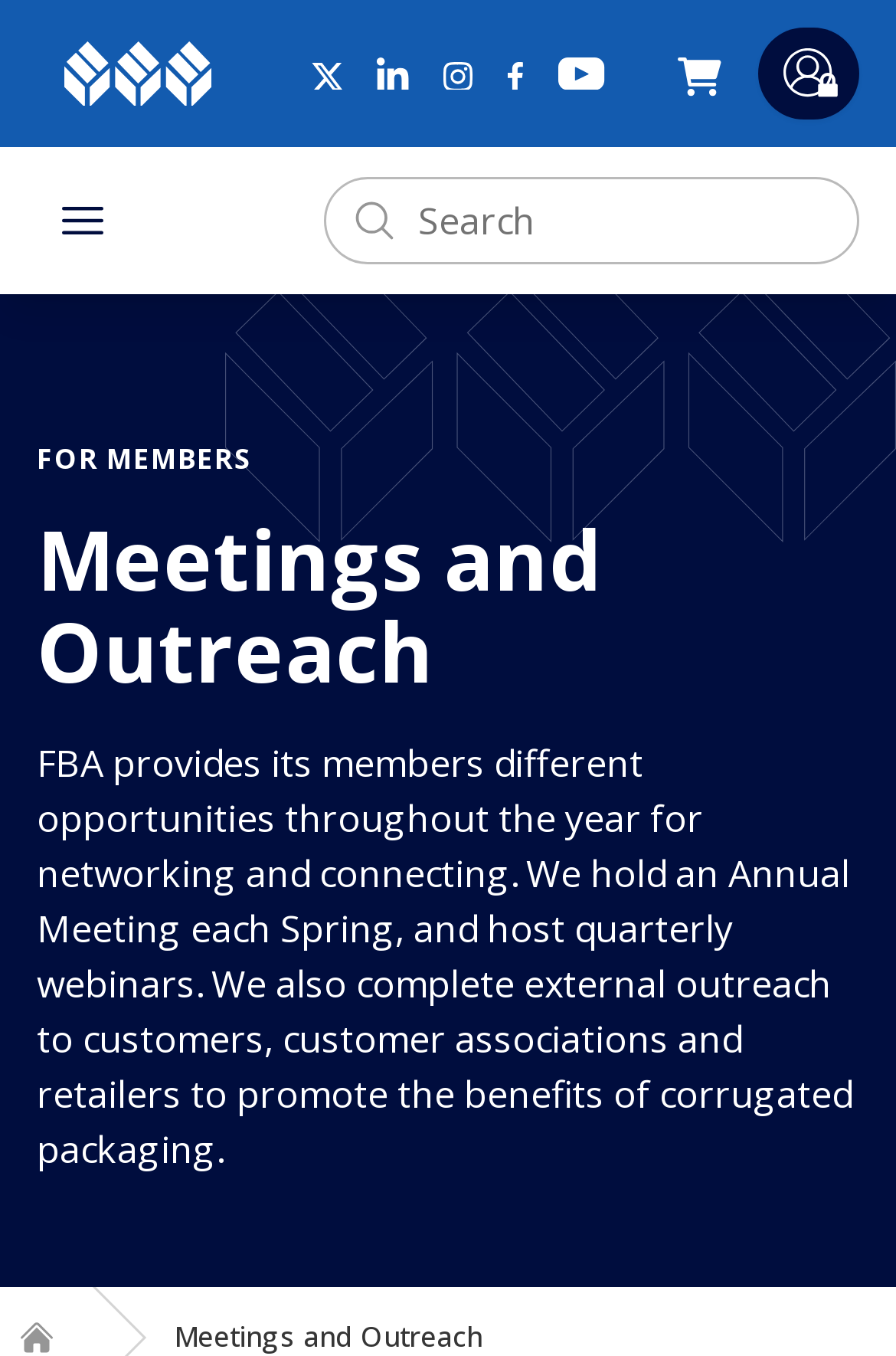Based on the image, please respond to the question with as much detail as possible:
What type of packaging is promoted by FBA?

According to the webpage content, FBA completes external outreach to customers, customer associations, and retailers to promote the benefits of corrugated packaging, which implies that FBA promotes corrugated packaging.